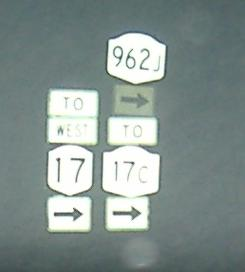What is the purpose of the arrangement of signs?
Respond to the question with a well-detailed and thorough answer.

The arrangement of signs suggests a guide for drivers navigating the area, specifically pointing towards the corresponding highways, highlighting the importance of proper routing for safe travel.